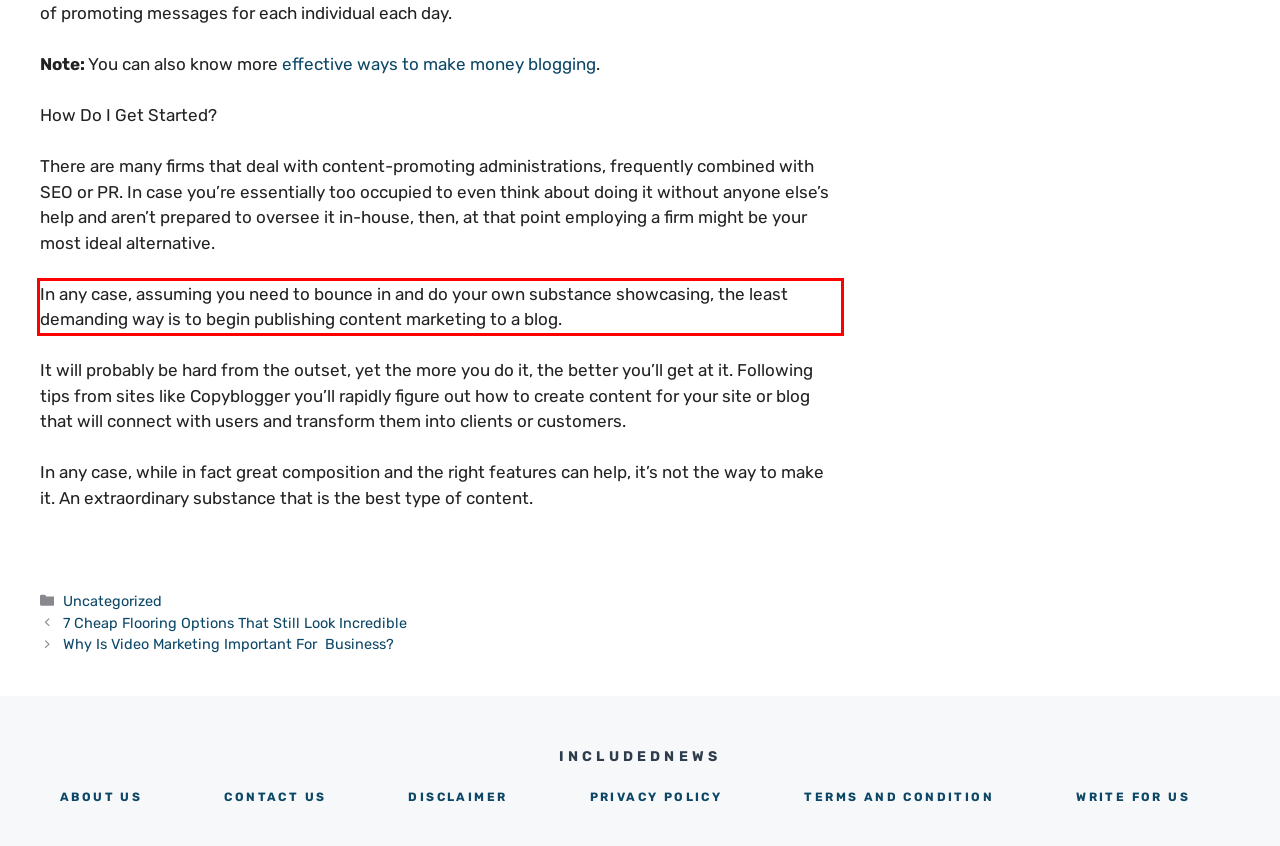Analyze the red bounding box in the provided webpage screenshot and generate the text content contained within.

In any case, assuming you need to bounce in and do your own substance showcasing, the least demanding way is to begin publishing content marketing to a blog.